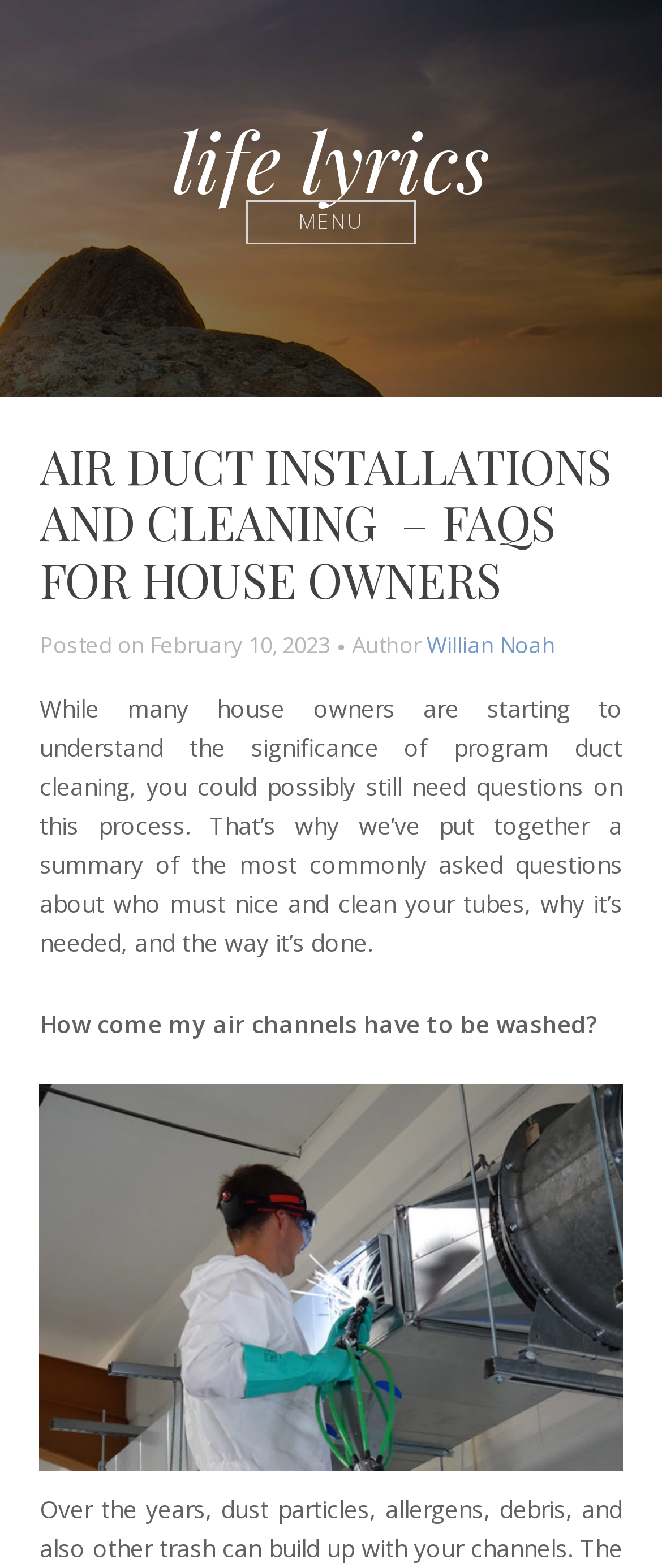What is the first question addressed on the webpage?
Answer briefly with a single word or phrase based on the image.

Why my air channels have to be washed